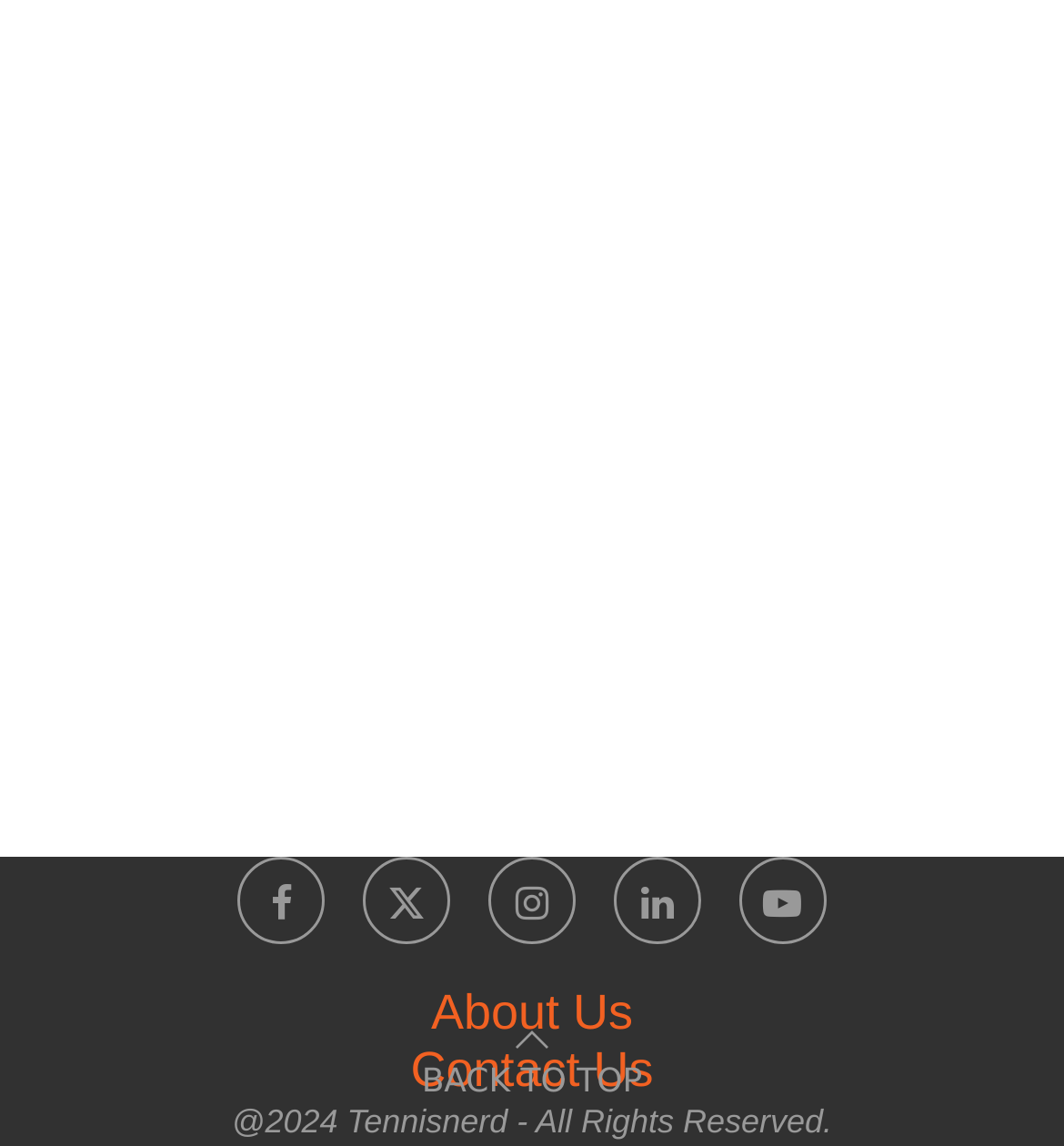Answer the question with a brief word or phrase:
What is the copyright year?

2024